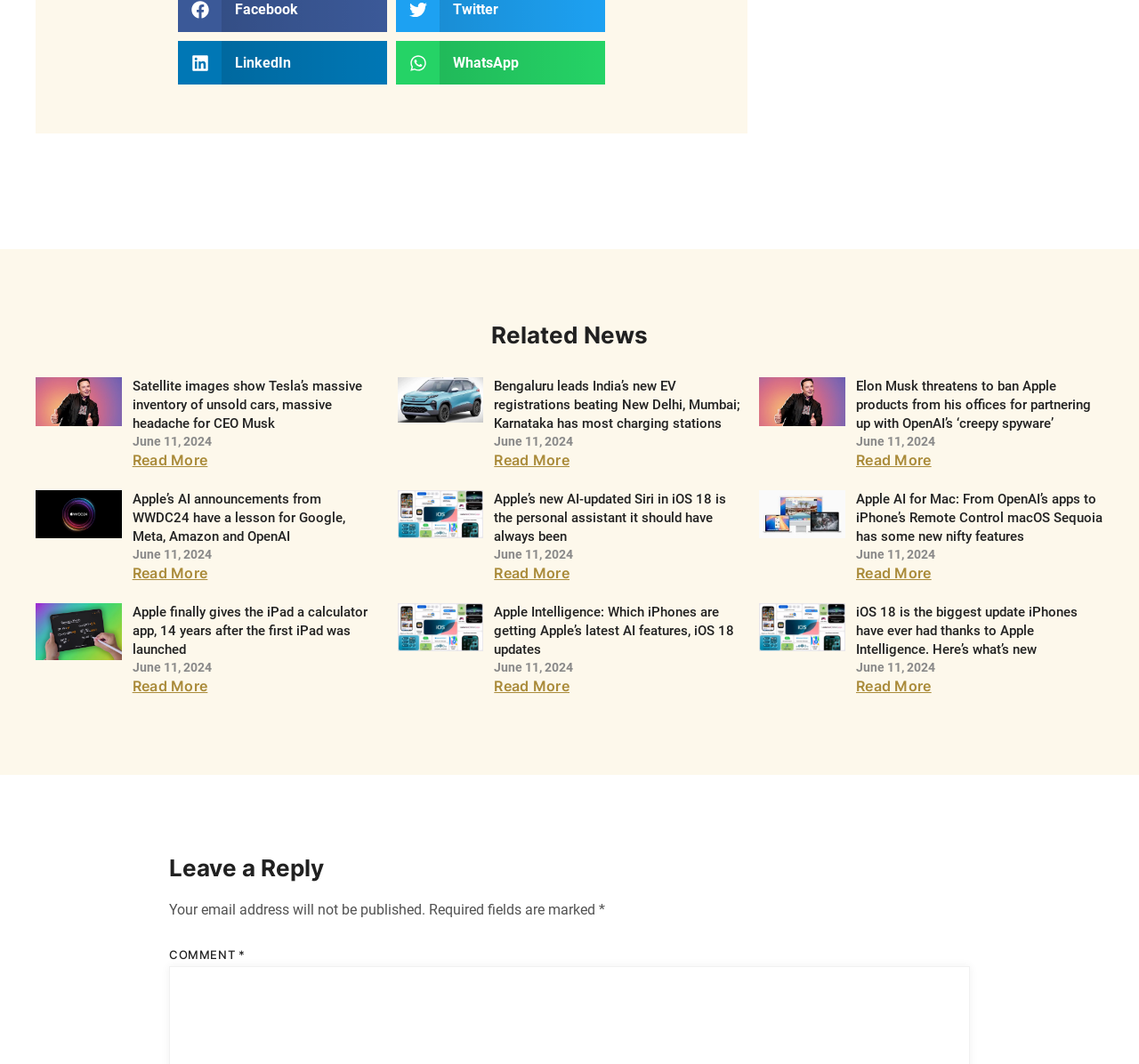Based on the provided description, "Read More", find the bounding box of the corresponding UI element in the screenshot.

[0.752, 0.636, 0.818, 0.653]